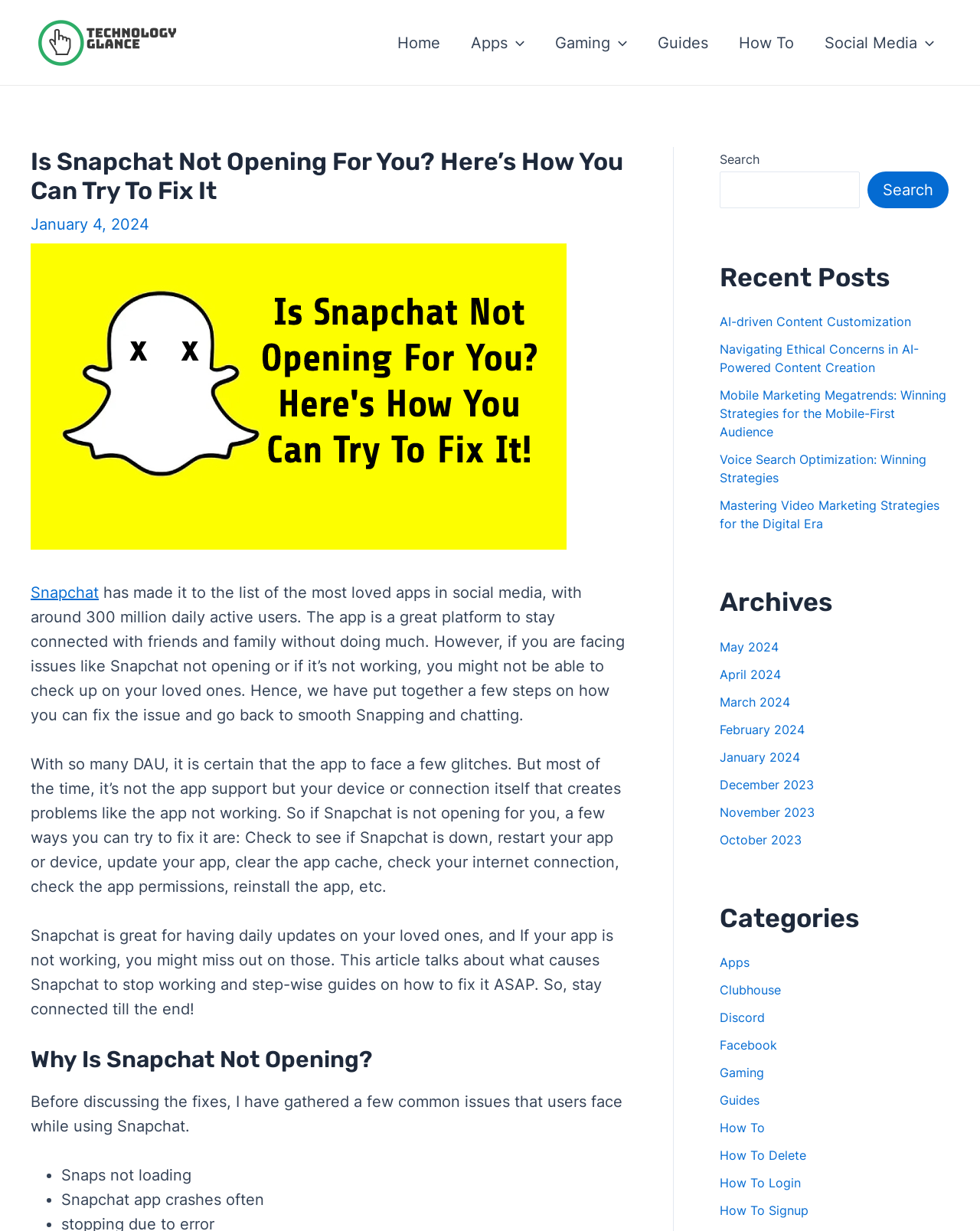Kindly respond to the following question with a single word or a brief phrase: 
What is the name of the app discussed in the article?

Snapchat